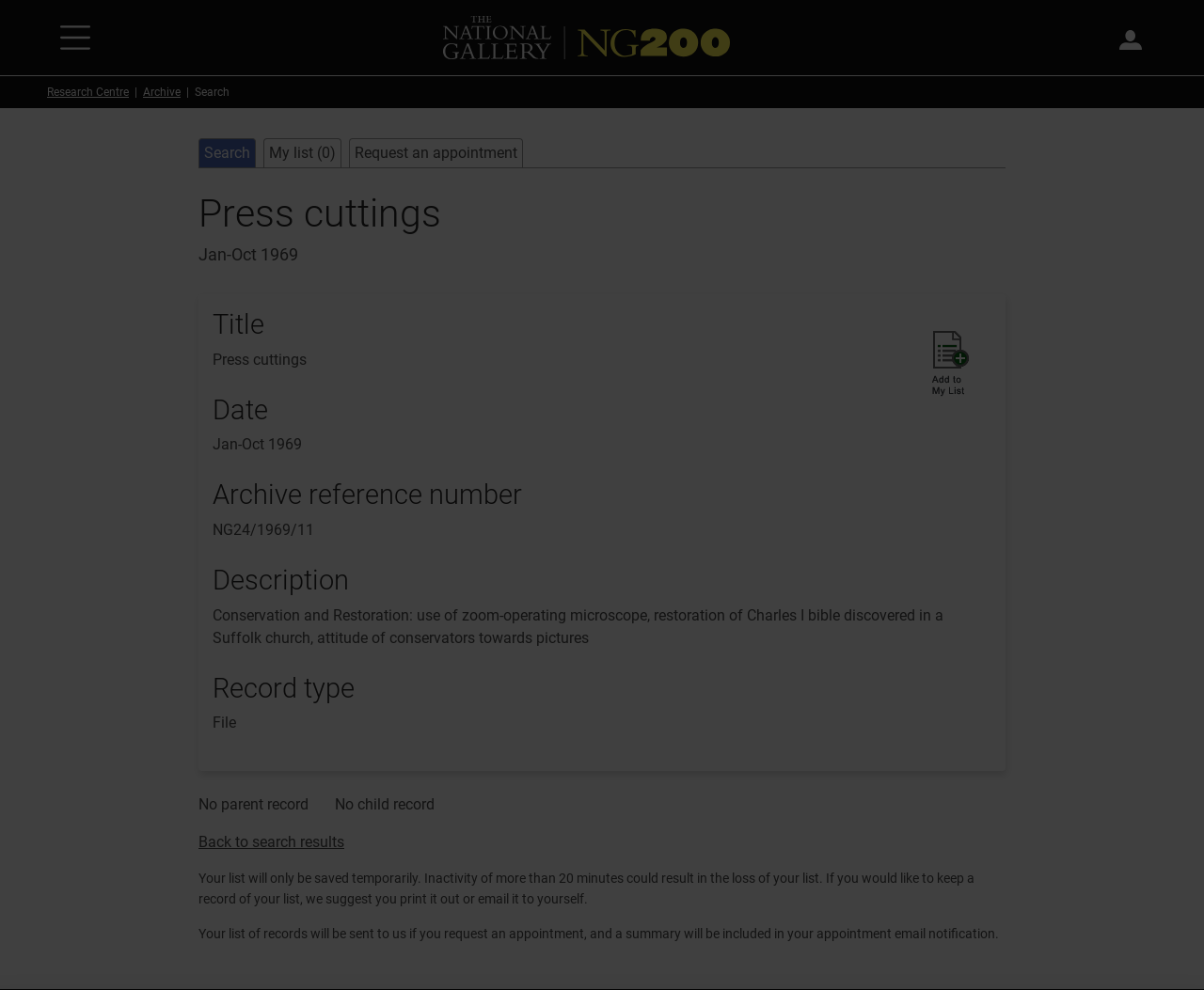What is the type of record?
Provide a well-explained and detailed answer to the question.

I inferred this answer by looking at the static text element that says 'File' which is located below the heading 'Record type'.